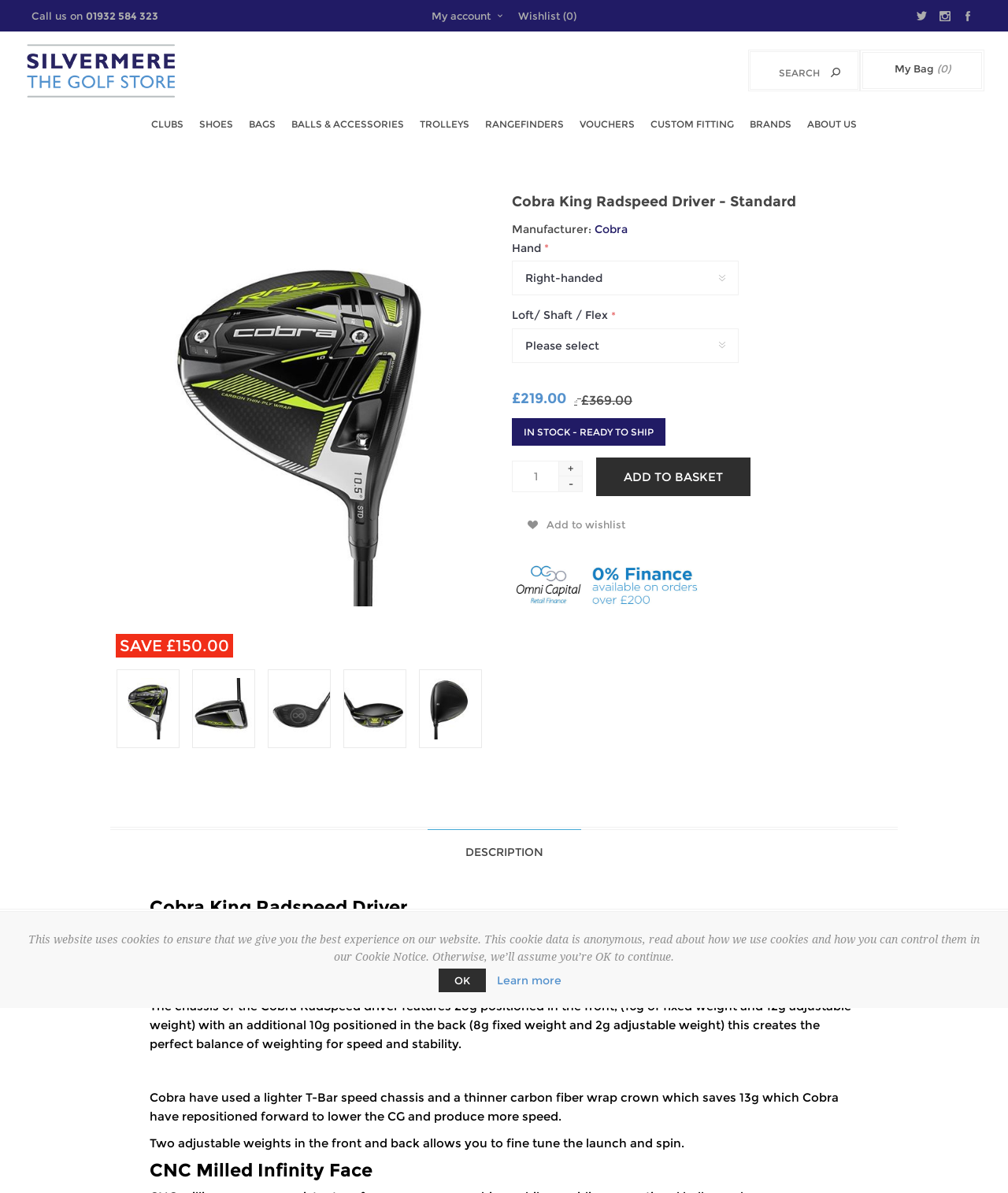Answer the following query with a single word or phrase:
What is the benefit of the CNC Milled Infinity Face?

Not specified